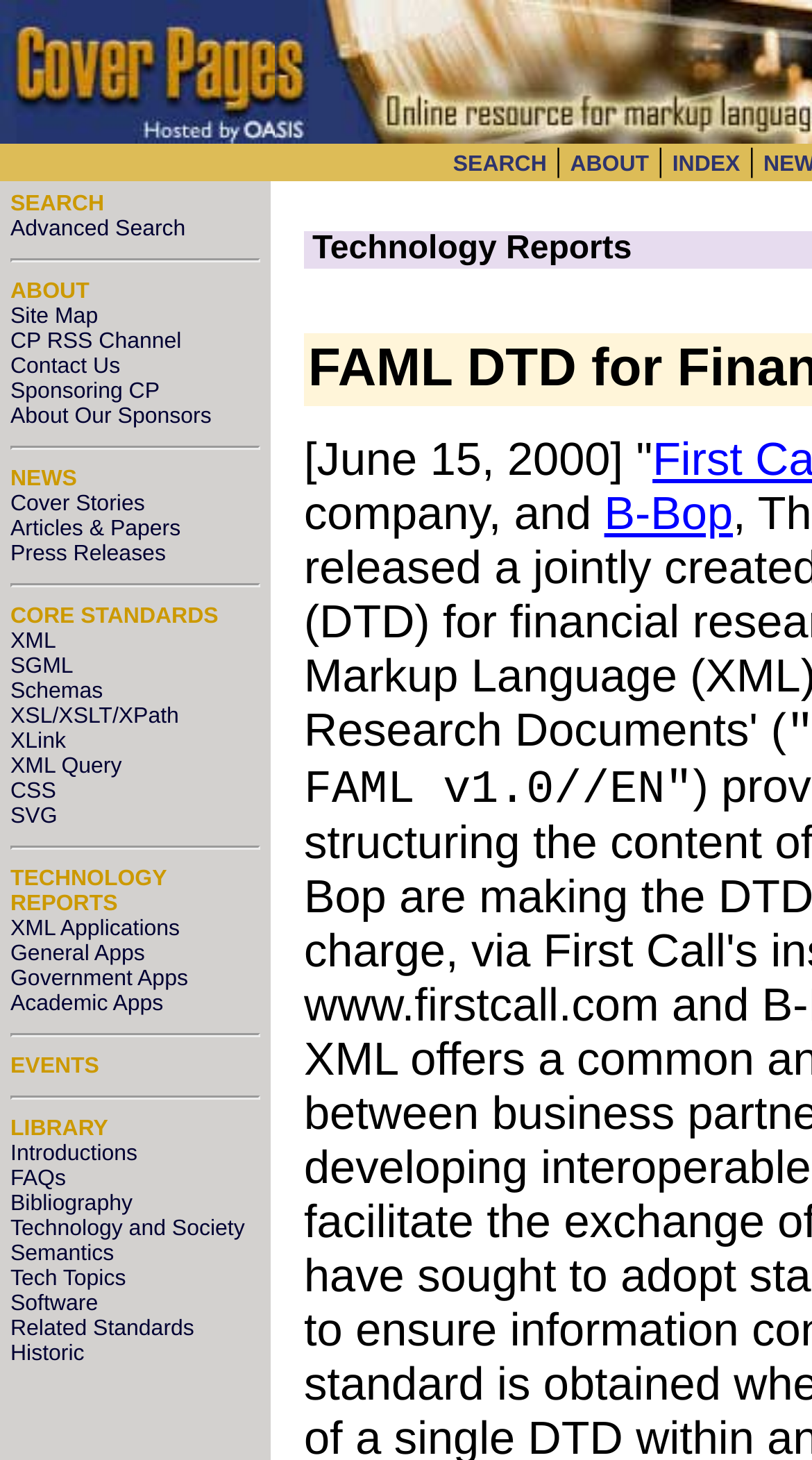Please determine the bounding box coordinates of the element to click in order to execute the following instruction: "Go to the site map". The coordinates should be four float numbers between 0 and 1, specified as [left, top, right, bottom].

[0.013, 0.208, 0.121, 0.225]